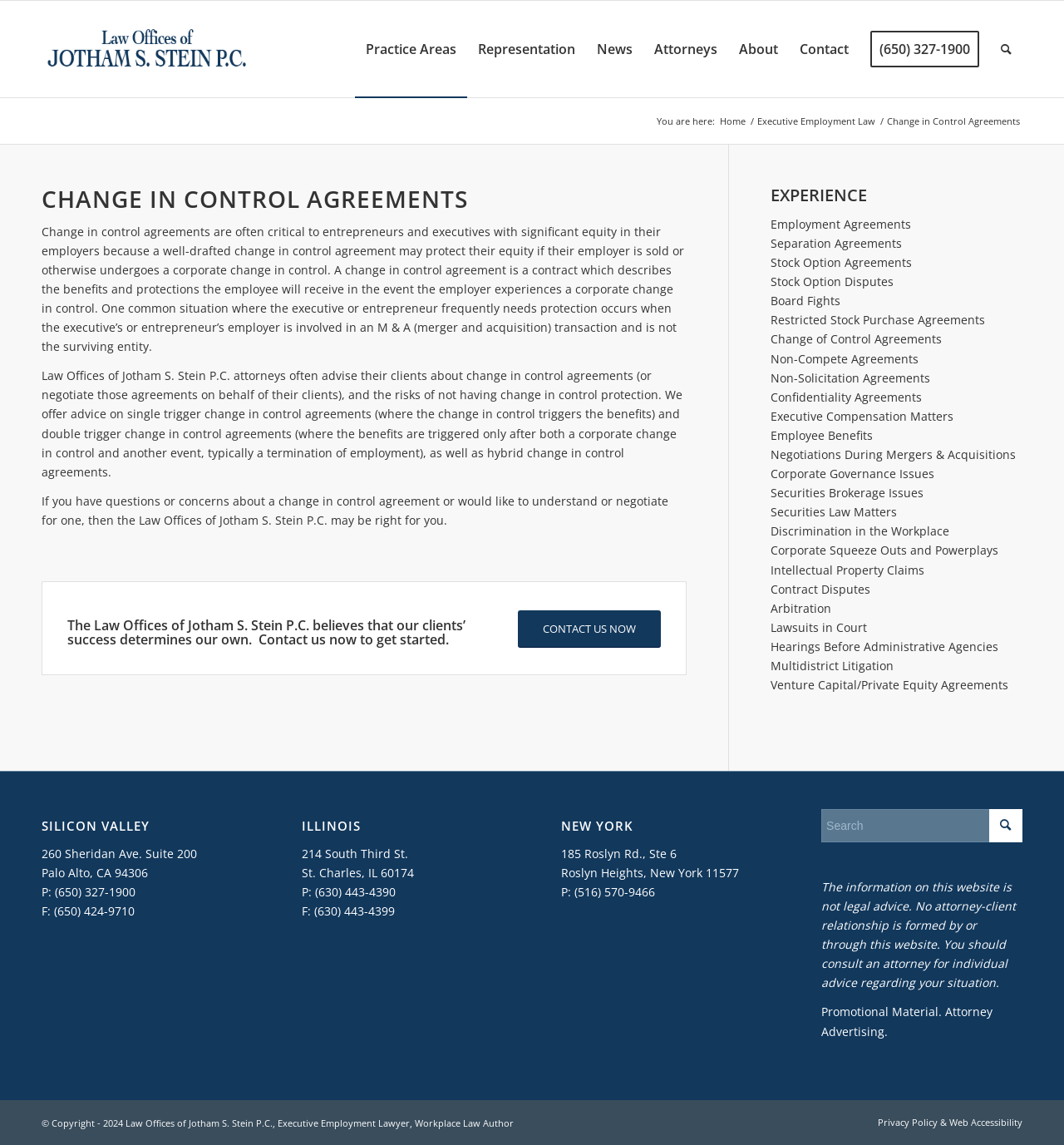Please answer the following question using a single word or phrase: What is the phone number of the Silicon Valley office?

(650) 327-1900